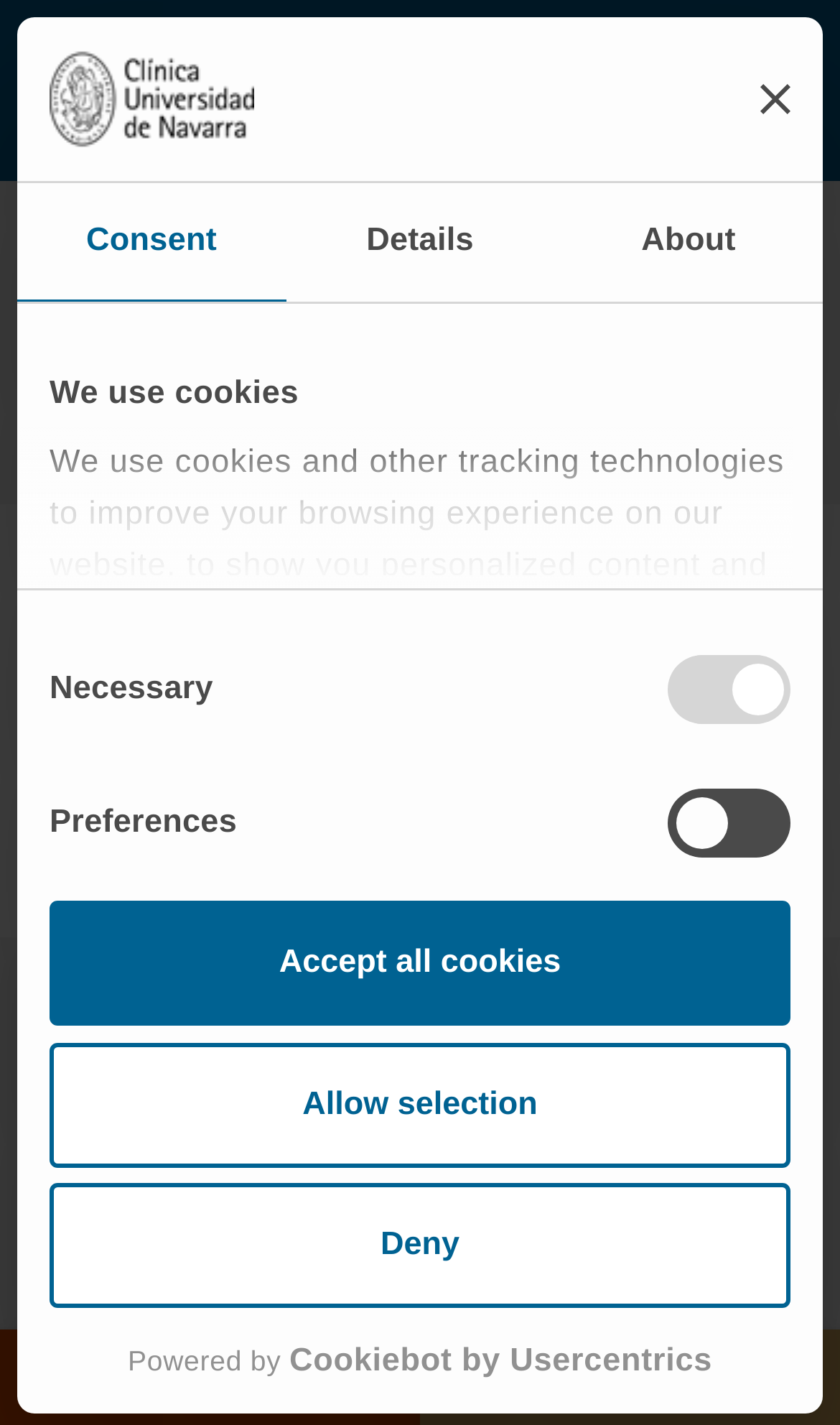Please determine the bounding box coordinates of the element's region to click for the following instruction: "Click the close banner button".

[0.905, 0.059, 0.941, 0.08]